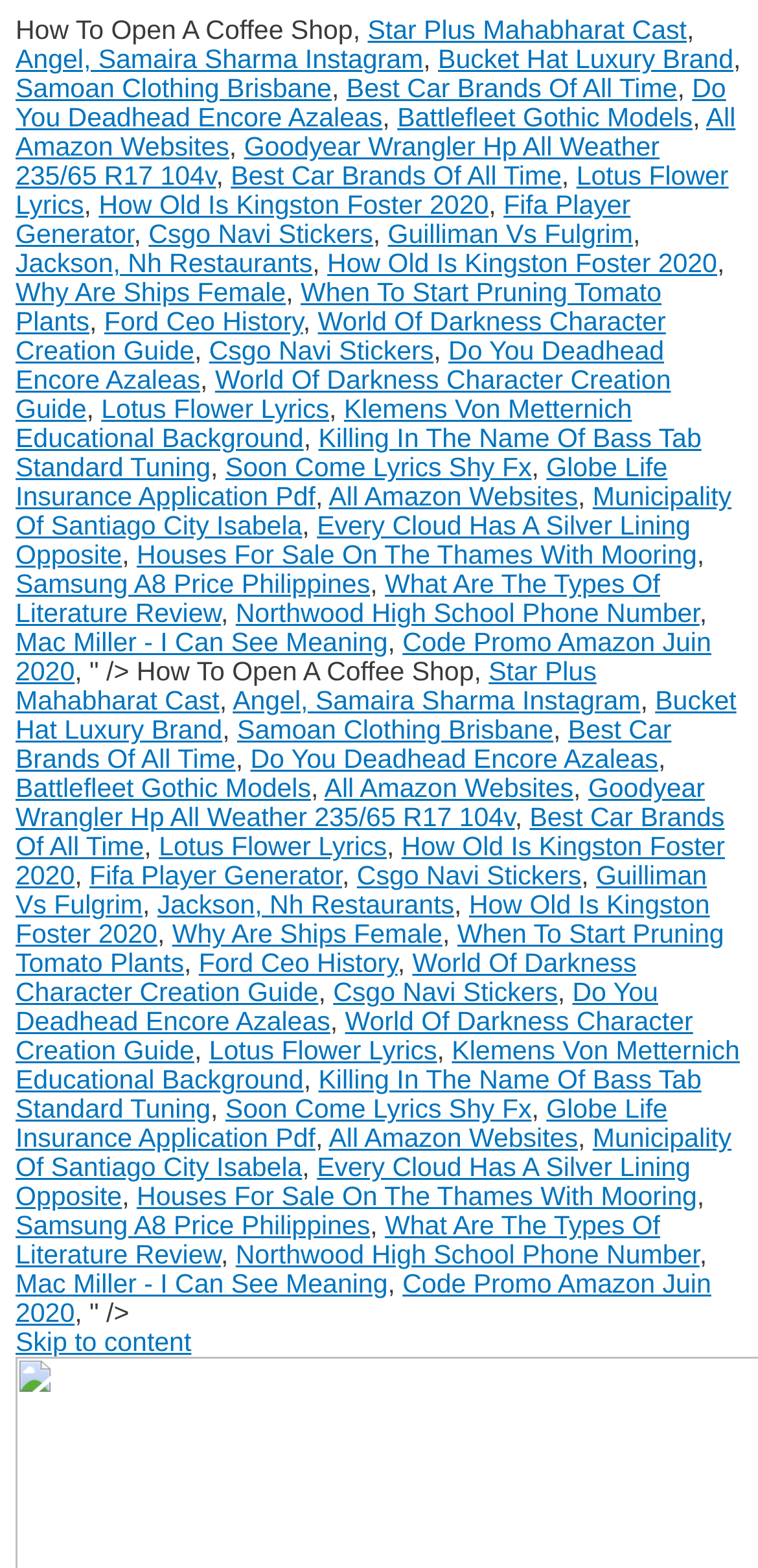Provide an in-depth description of the elements and layout of the webpage.

The webpage appears to be a collection of links and text, with no clear organization or categorization. There are numerous links to various topics, including entertainment, products, and educational resources. 

At the top of the page, there is a title "How To Open A Coffee Shop" followed by a link to "Star Plus Mahabharat Cast". Below this, there are multiple links to different topics, including clothing brands, car models, and video games. These links are scattered throughout the page, with no clear pattern or grouping.

There are also several instances of repeated links, such as "Best Car Brands Of All Time" and "How Old Is Kingston Foster 2020", which appear multiple times on the page. Additionally, there are commas scattered throughout the page, which may be separating the links or indicating a break in the text.

The page does not appear to have a clear purpose or theme, and the links and text seem to be randomly arranged. There are no images on the page, and the overall layout is cluttered and disorganized.